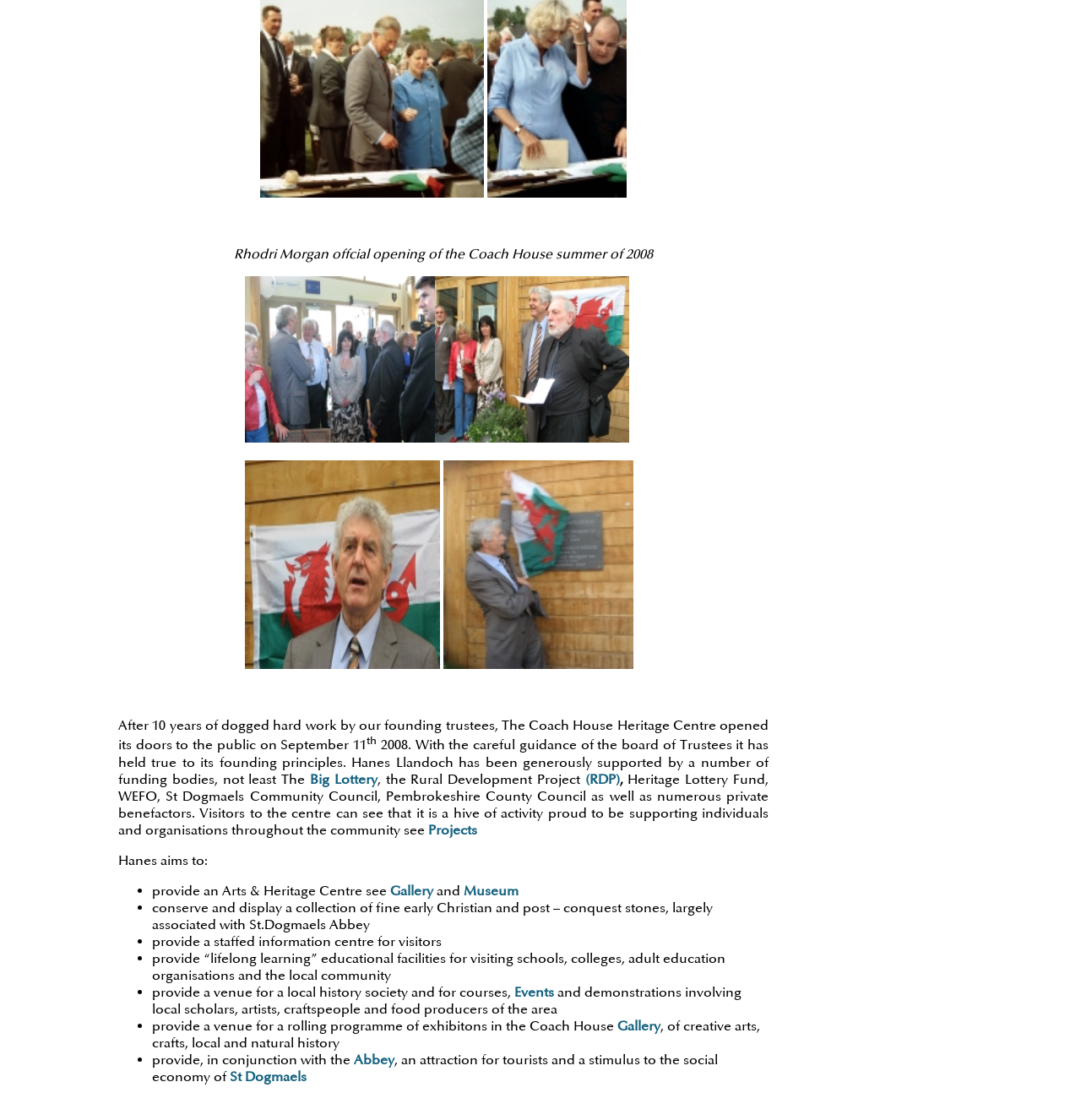Answer this question in one word or a short phrase: What type of centre does Hanes aim to provide?

Arts & Heritage Centre